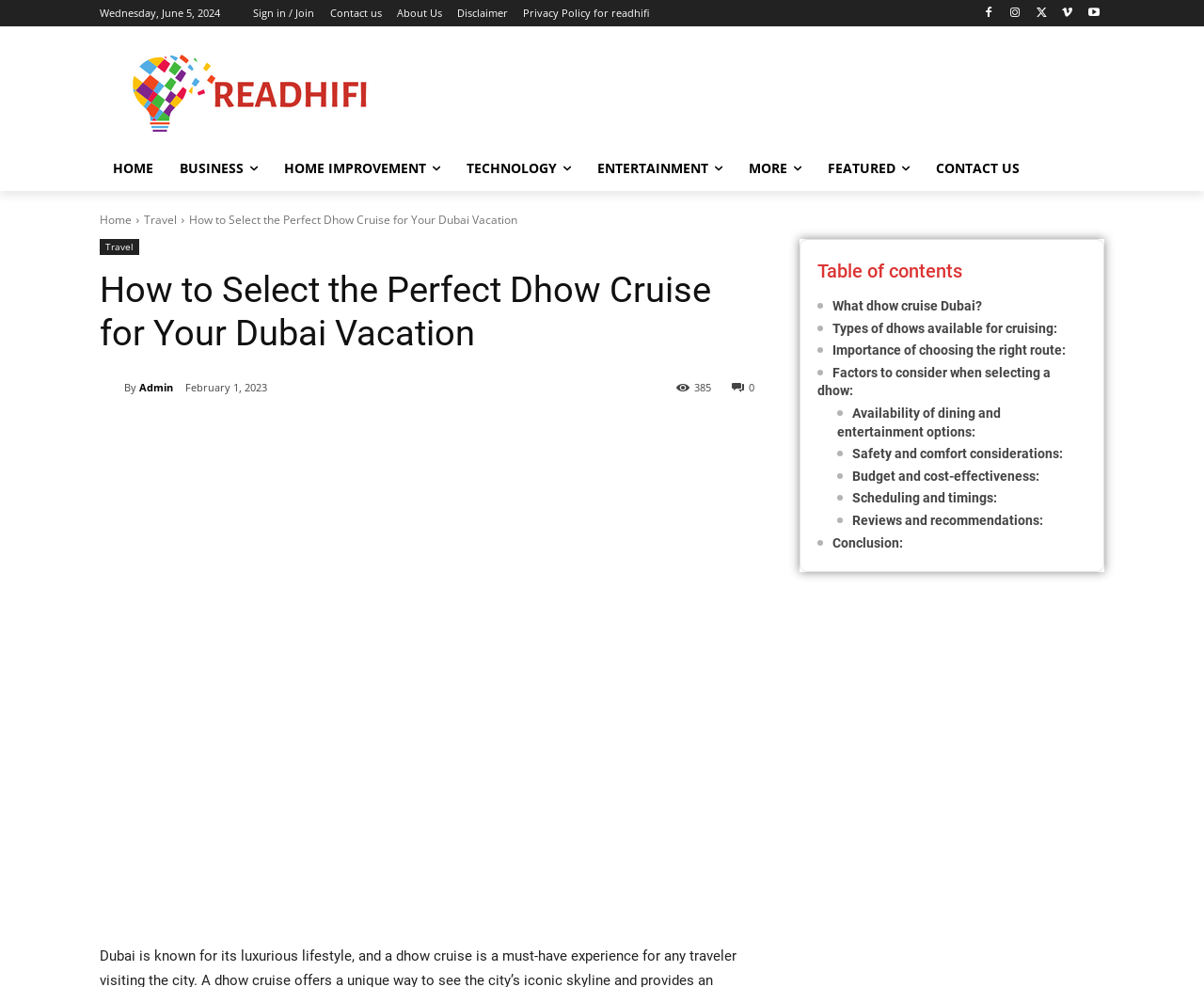Please identify the bounding box coordinates of the element's region that I should click in order to complete the following instruction: "Search for something". The bounding box coordinates consist of four float numbers between 0 and 1, i.e., [left, top, right, bottom].

None